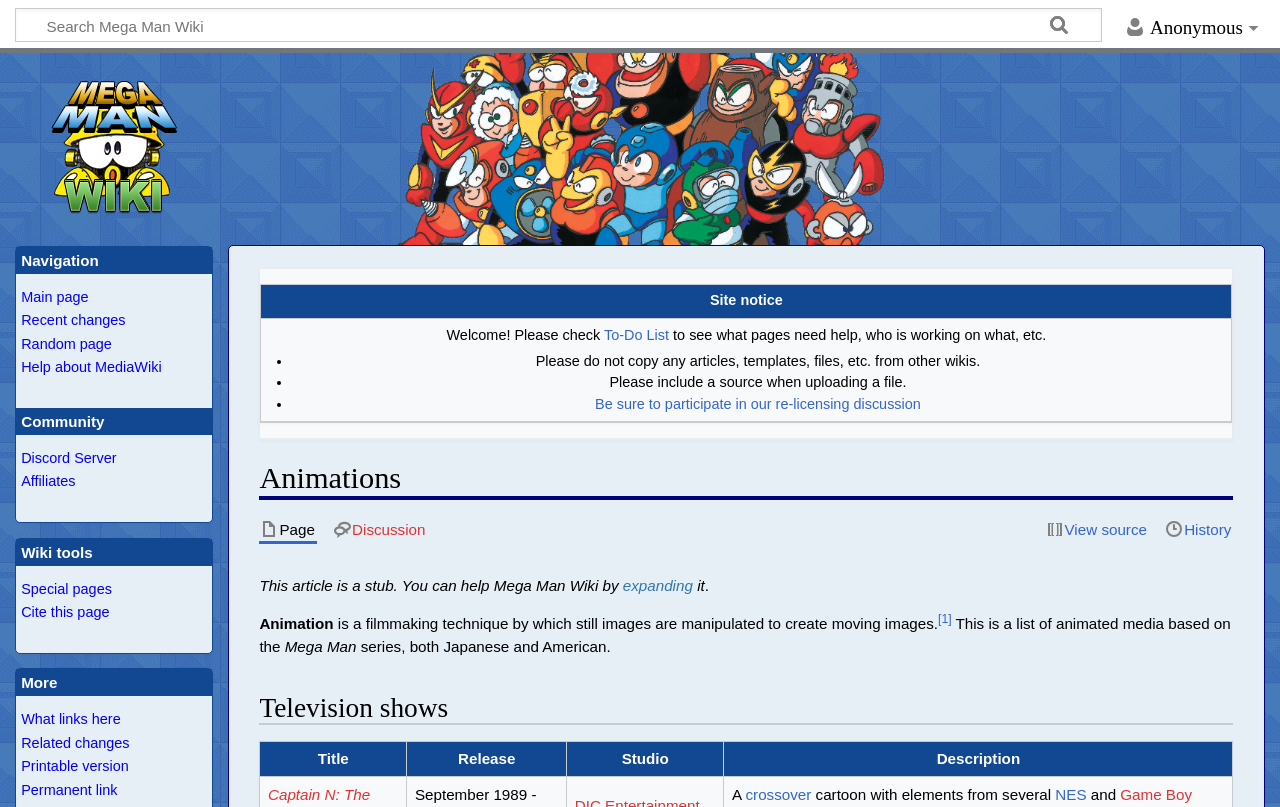Answer in one word or a short phrase: 
What is the name of the series that the animated media is based on?

Mega Man